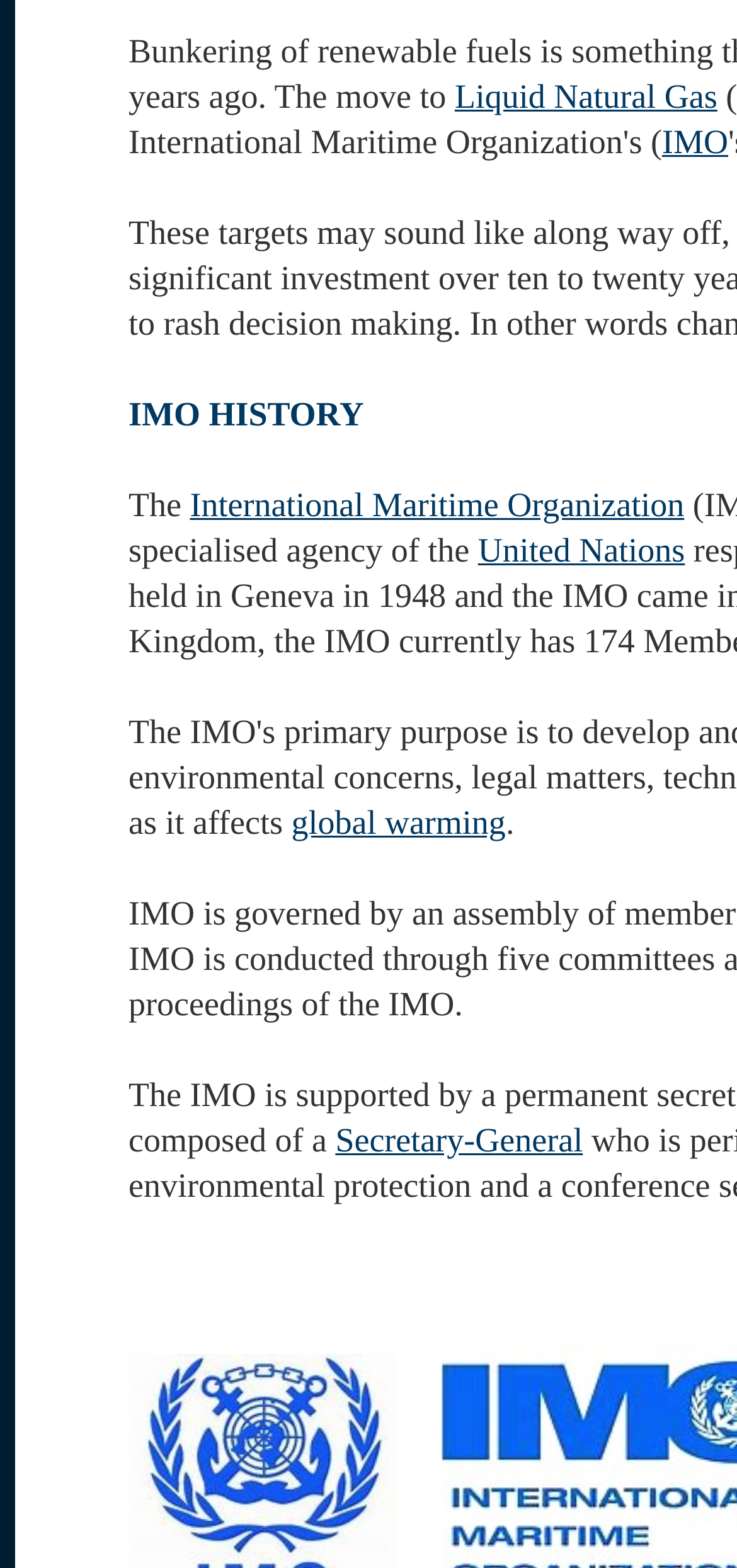Please provide a brief answer to the question using only one word or phrase: 
What is the topic related to energy?

Liquid Natural Gas